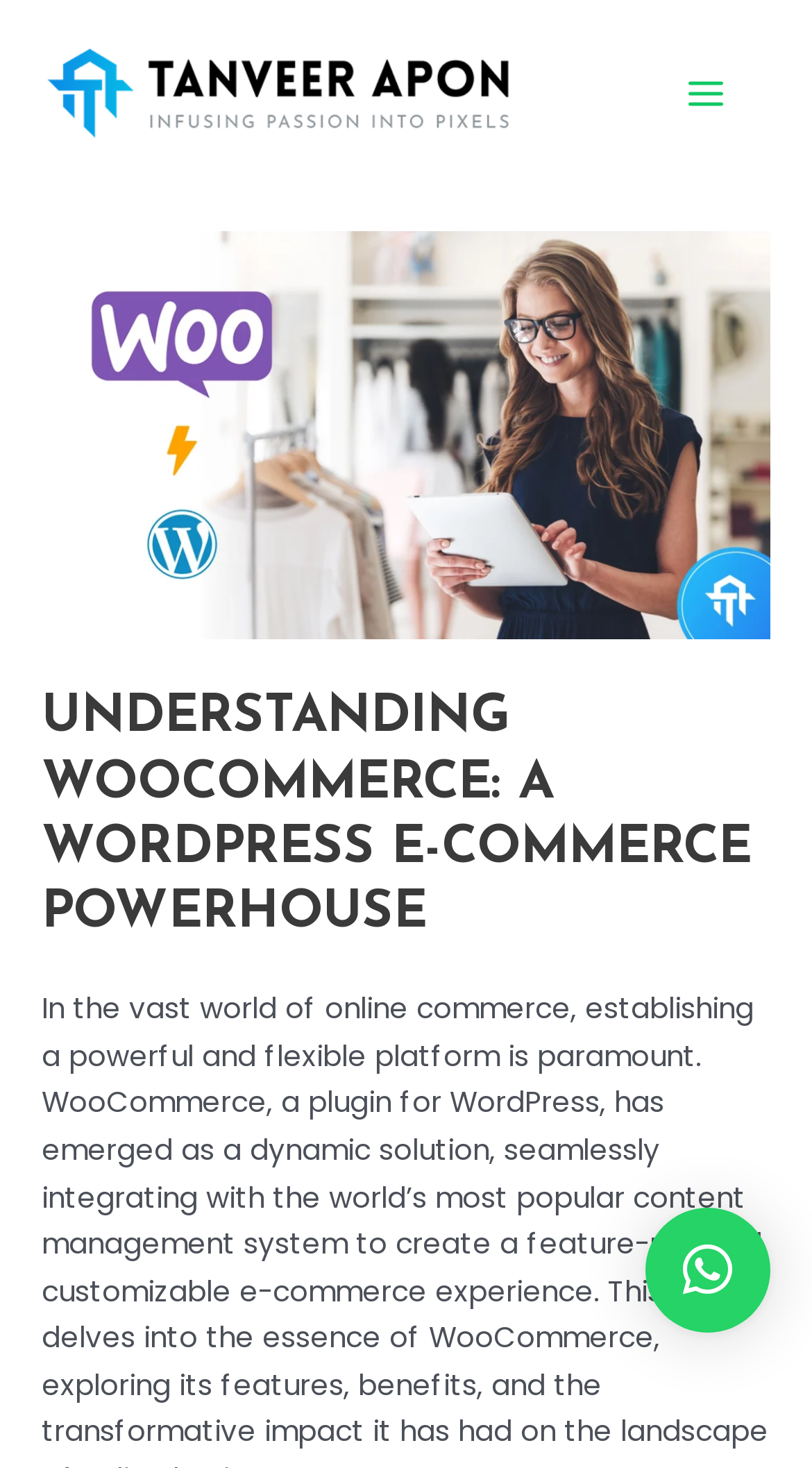What is the topic of the webpage?
Look at the screenshot and respond with one word or a short phrase.

WooCommerce